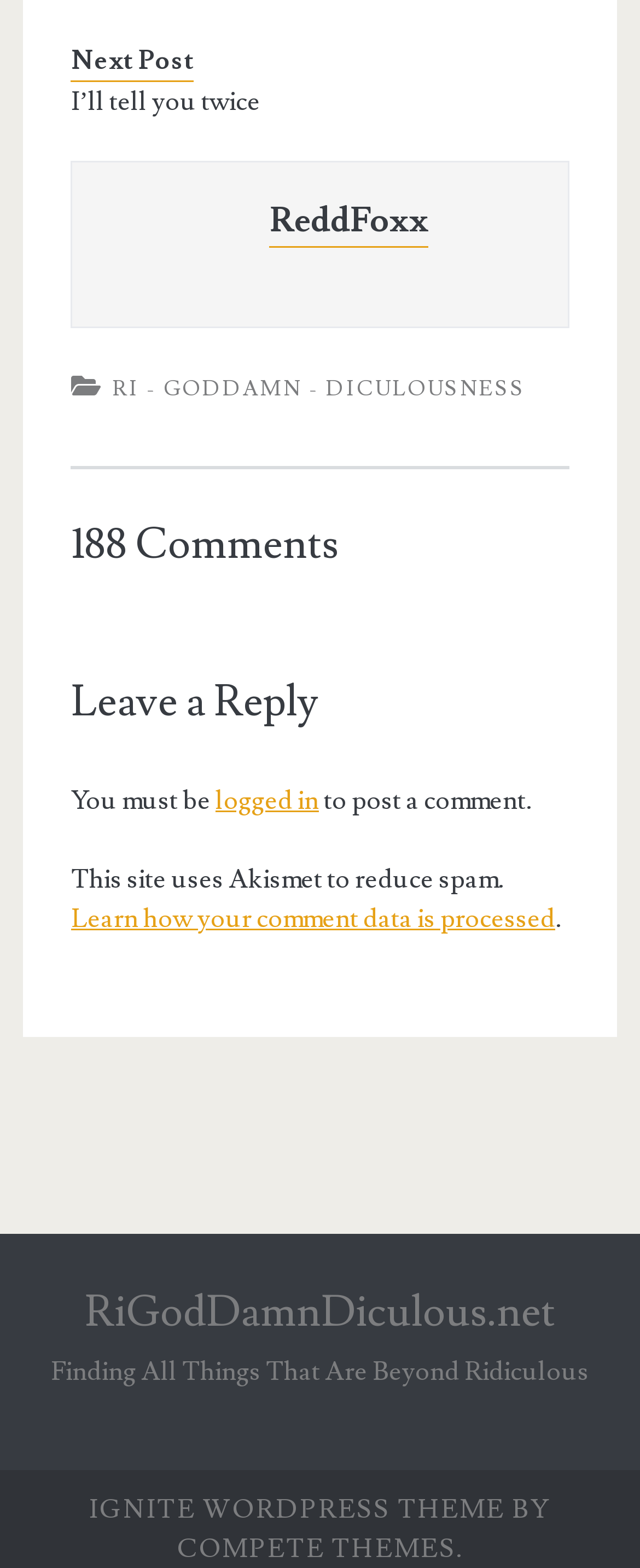What is the name of the author?
Please analyze the image and answer the question with as much detail as possible.

The name of the author can be found in the heading element 'ReddFoxx' which is located at the top of the webpage, and it is also linked to the author's profile.